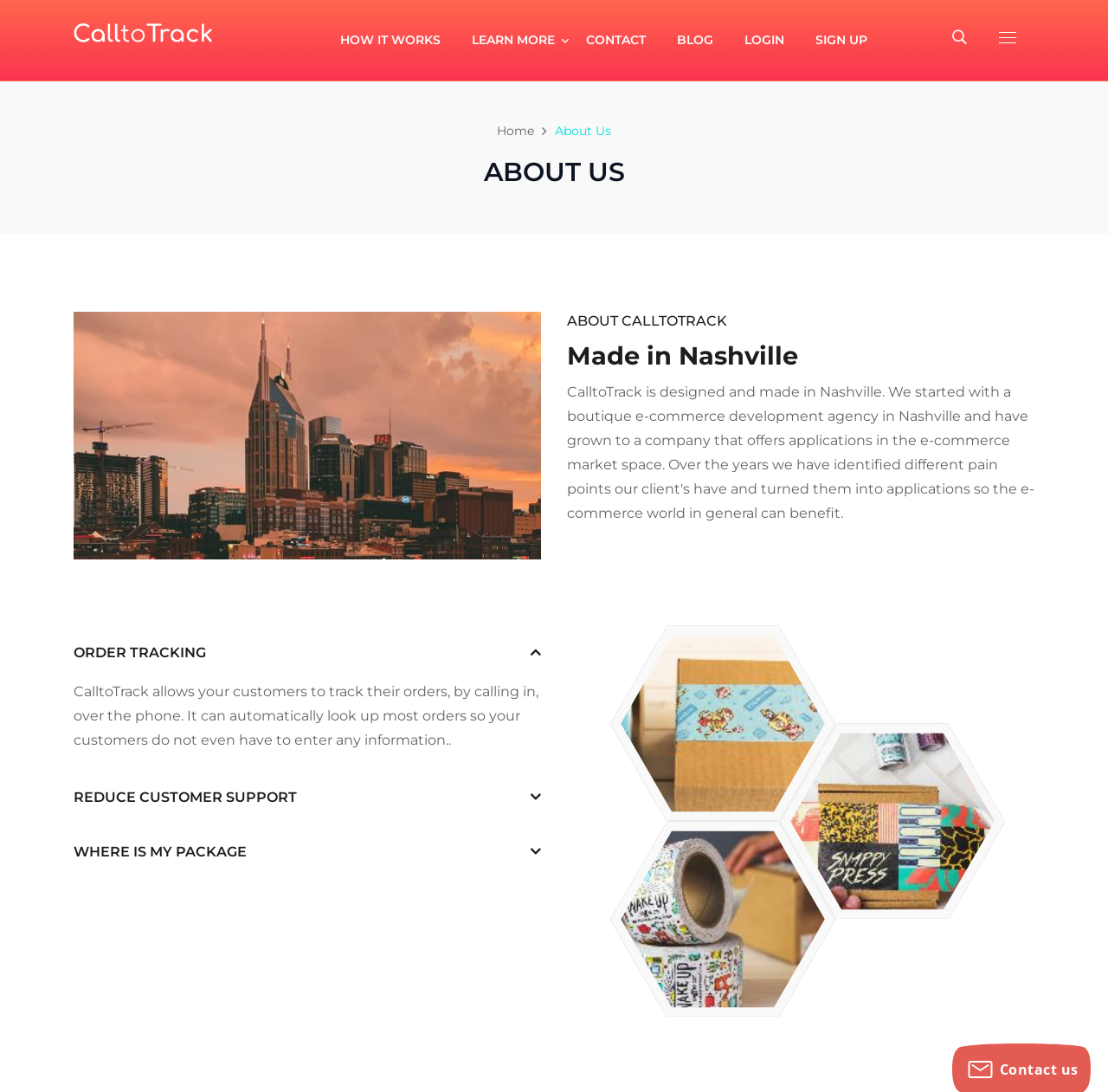Please locate the bounding box coordinates of the element that should be clicked to complete the given instruction: "Click on the 'ORDER TRACKING' link".

[0.066, 0.59, 0.186, 0.605]